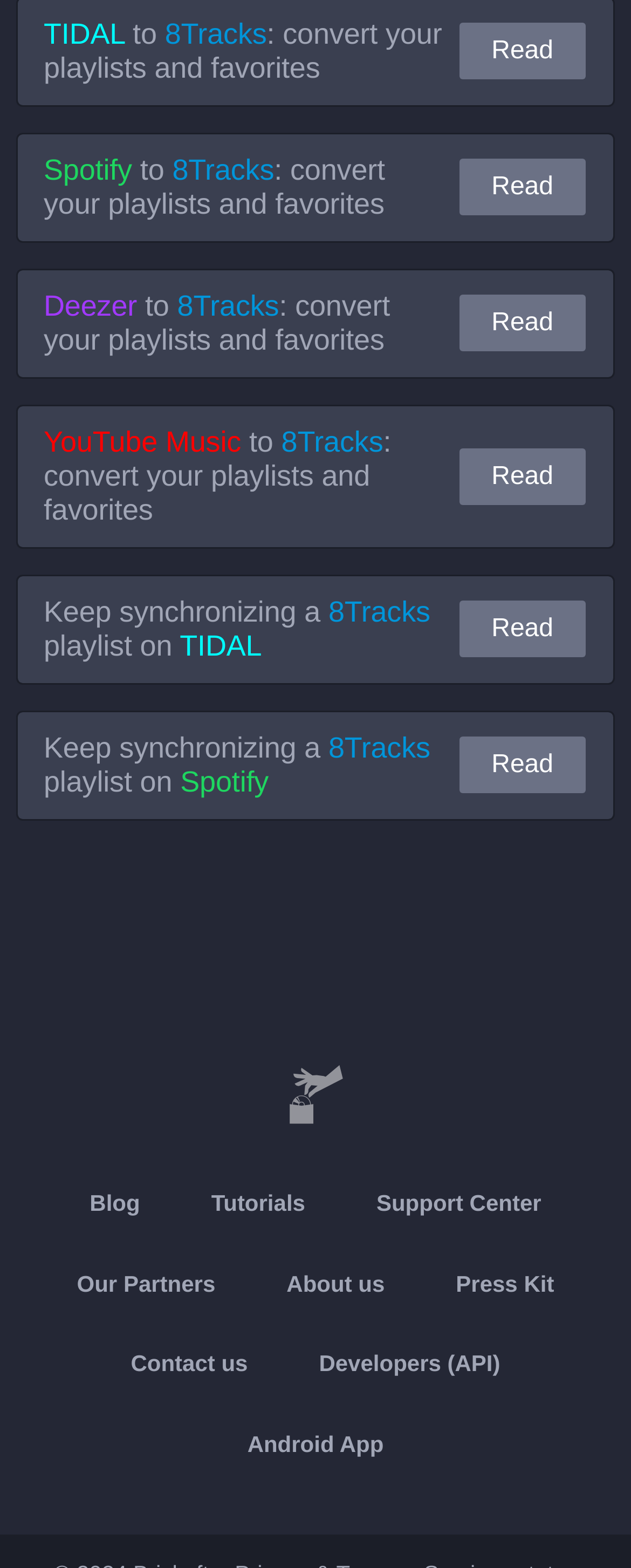Identify the bounding box for the UI element that is described as follows: "DRINKERS SHOP AND GIFT IDEAS".

None